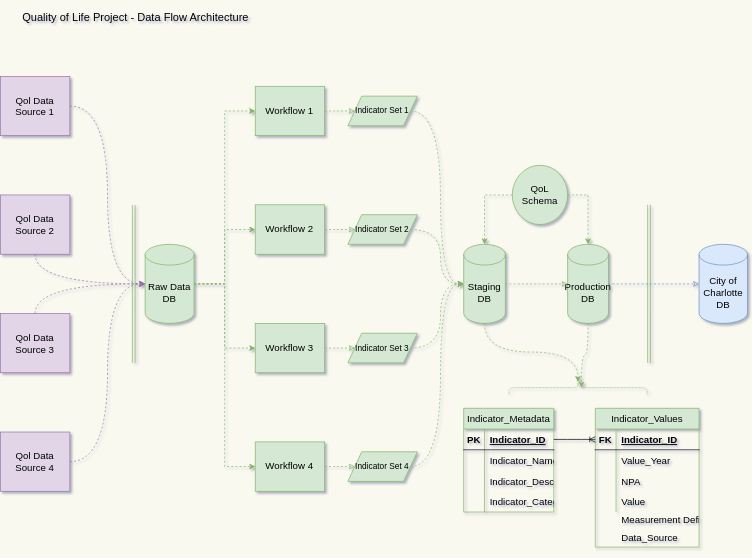What is the purpose of the QoL Schema?
Answer the question with as much detail as you can, using the image as a reference.

The QoL Schema is a crucial component that connects the staging and production stages, ensuring a well-structured approach to managing data integrity and accessibility, which is essential for efficient data analysis and utilization.